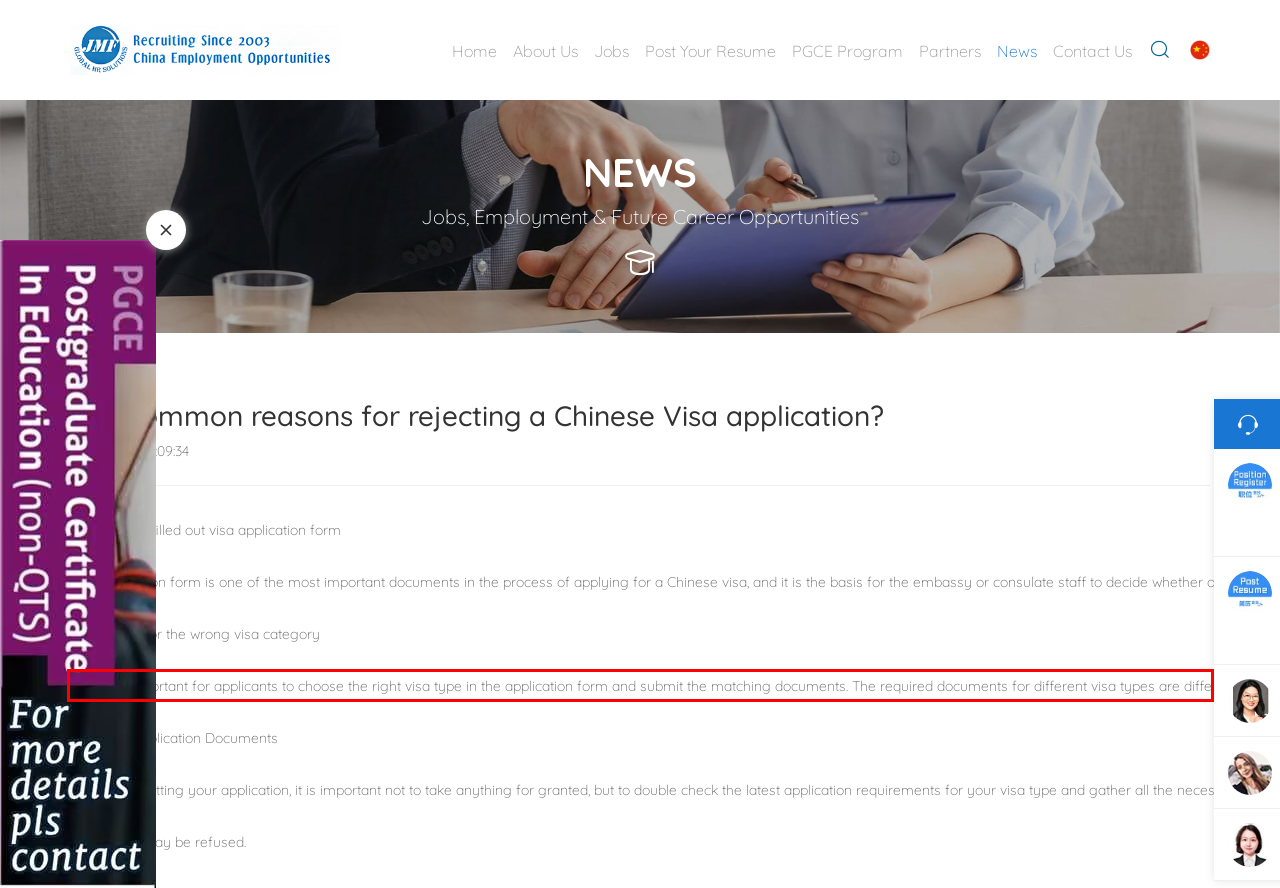Perform OCR on the text inside the red-bordered box in the provided screenshot and output the content.

It is very important for applicants to choose the right visa type in the application form and submit the matching documents. The required documents for different visa types are different, so read and understand the scope of each visa carefully, then fill in the visa category and submit the matching documents according to your real situation.